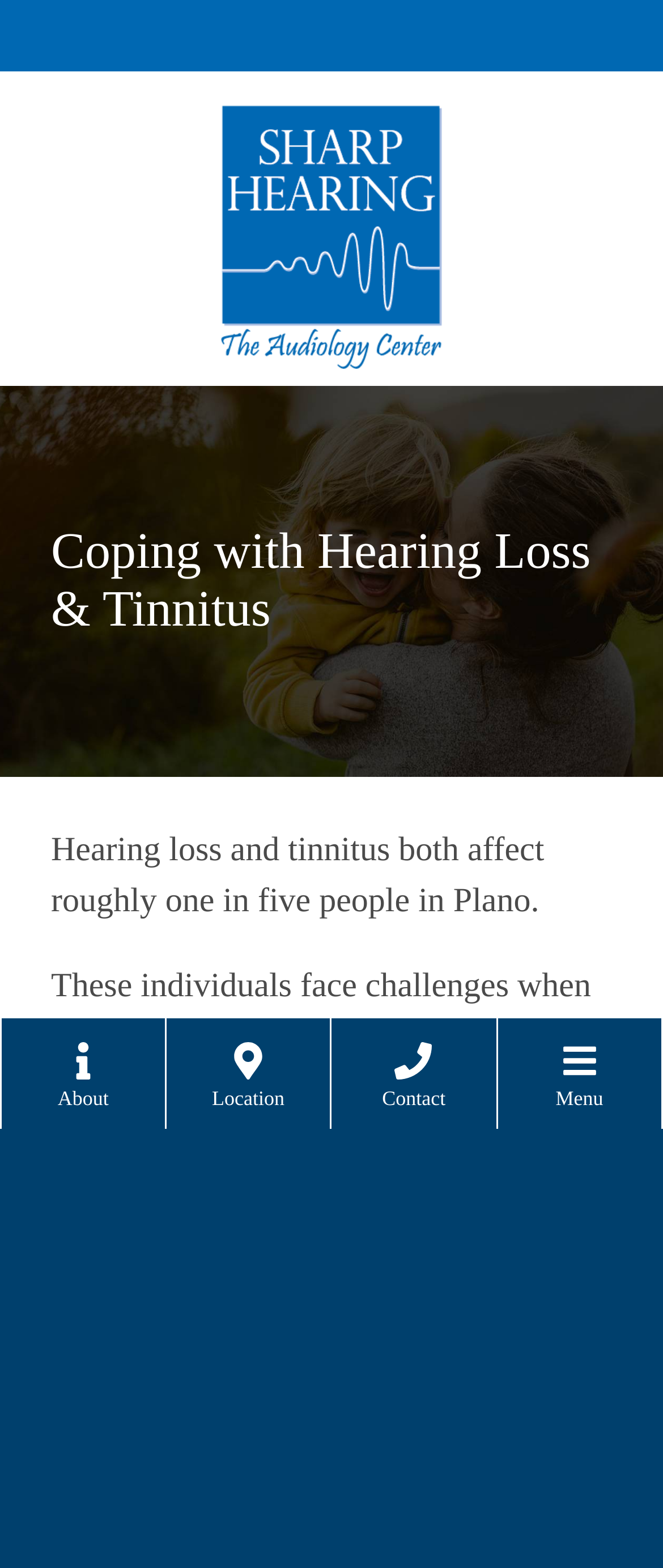Determine the bounding box coordinates of the clickable element to complete this instruction: "visit about us page". Provide the coordinates in the format of four float numbers between 0 and 1, [left, top, right, bottom].

[0.0, 0.785, 1.0, 0.839]